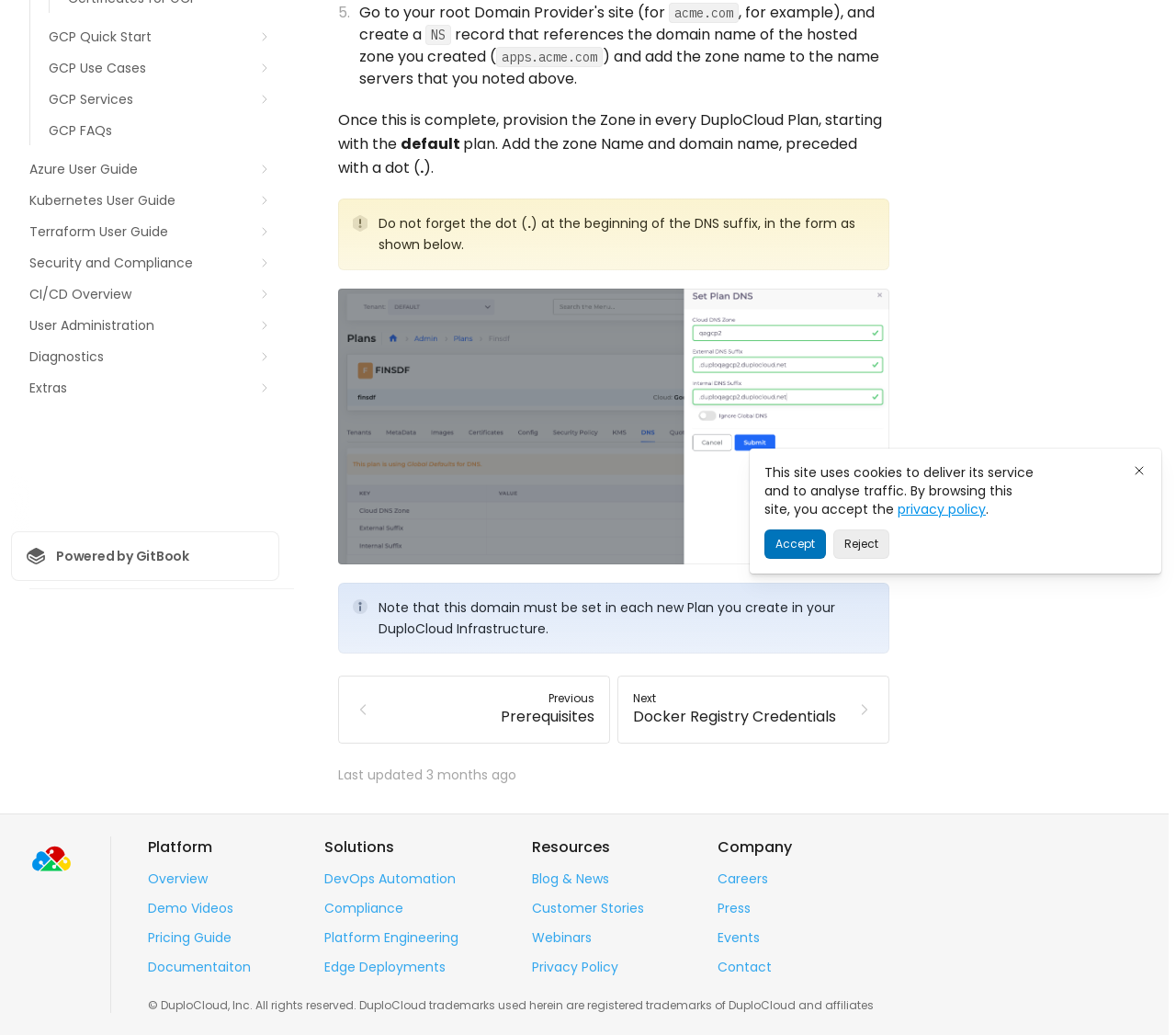For the following element description, predict the bounding box coordinates in the format (top-left x, top-left y, bottom-right x, bottom-right y). All values should be floating point numbers between 0 and 1. Description: Customer Stories

[0.452, 0.869, 0.548, 0.887]